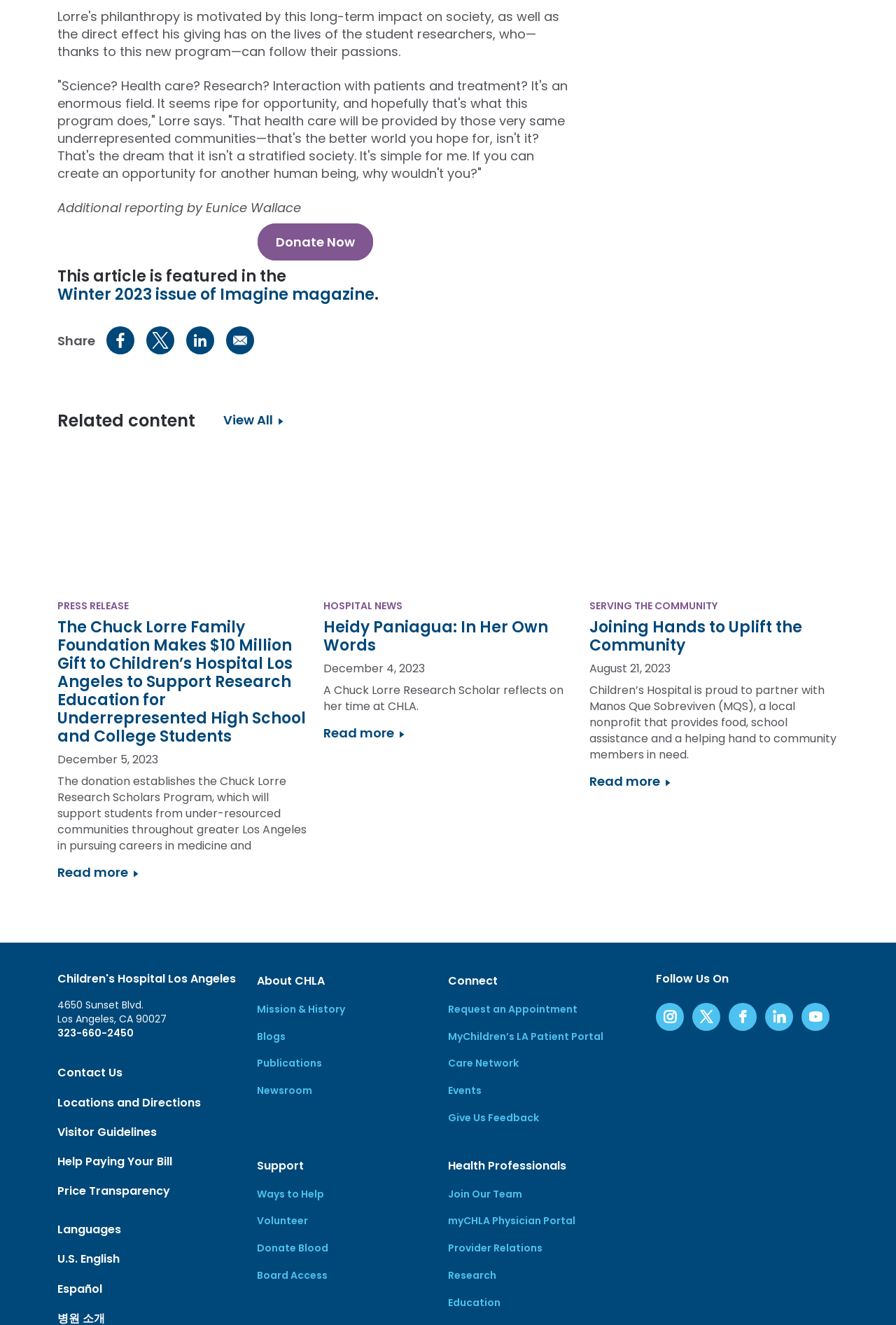Using the elements shown in the image, answer the question comprehensively: What is the name of the hospital?

I found the answer by looking at the heading element with the text 'Children's Hospital Los Angeles' located at the bottom of the webpage.